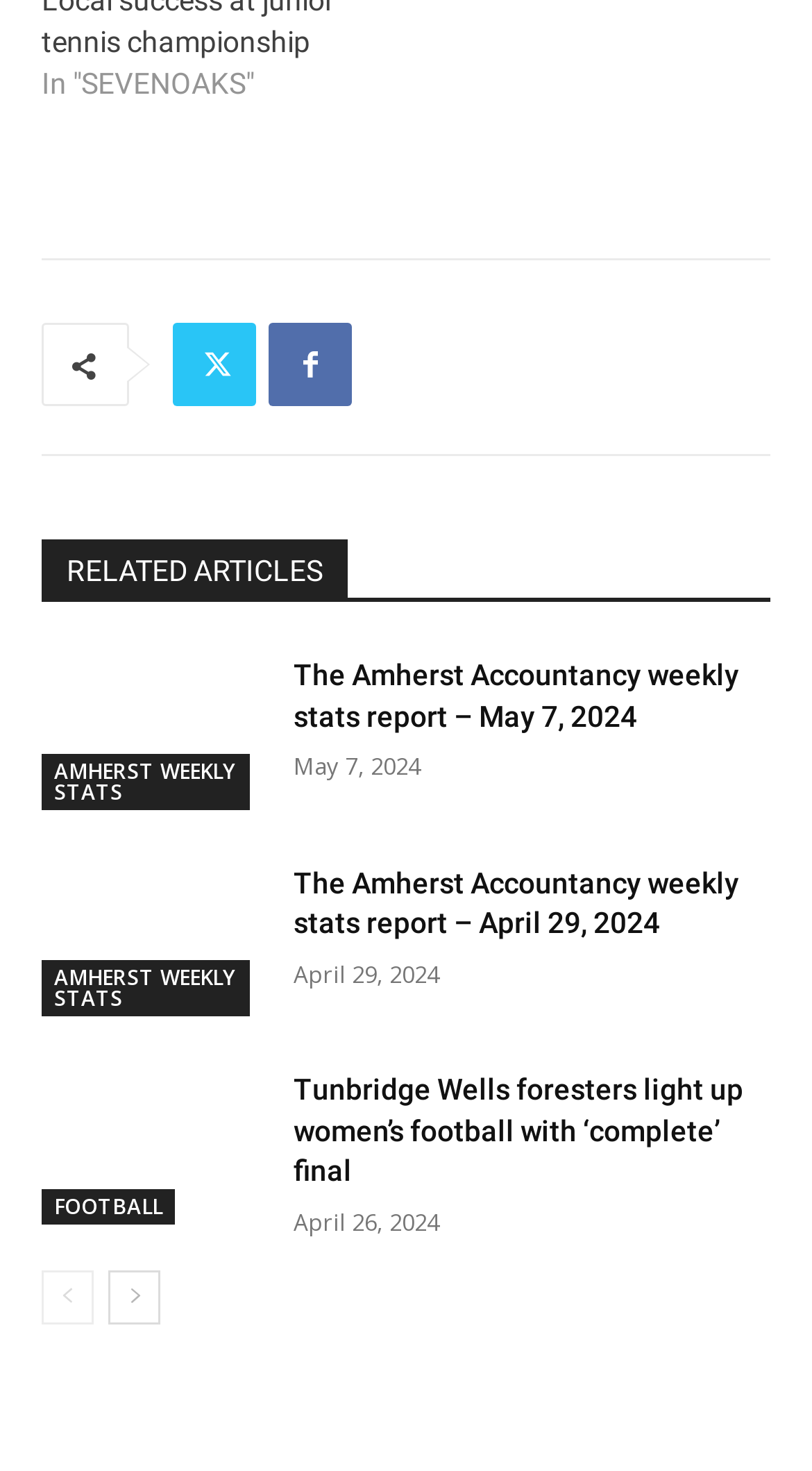Please provide a one-word or short phrase answer to the question:
What is the date of the latest article?

May 7, 2024